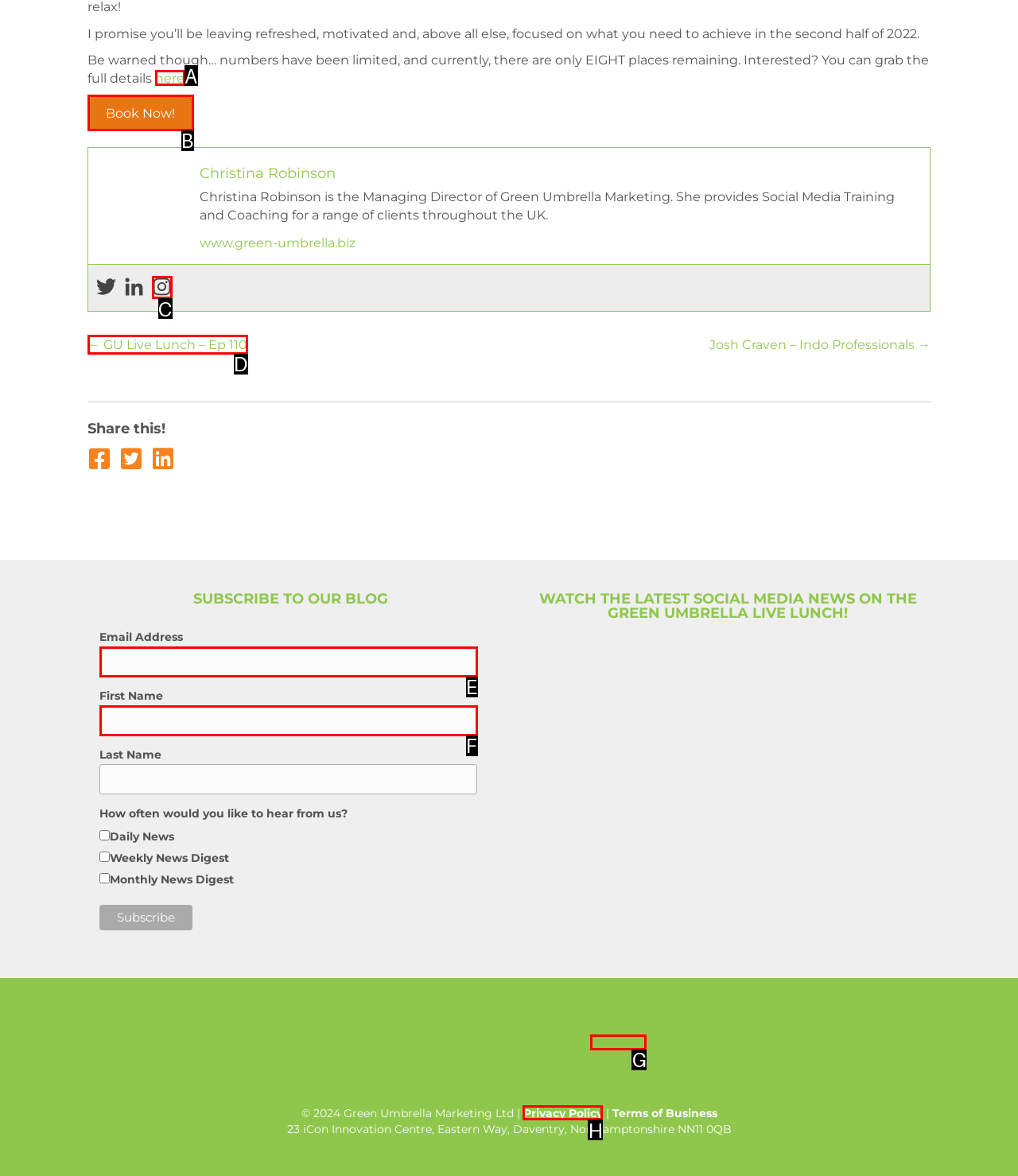Identify the correct UI element to click on to achieve the task: Click the 'Book Now!' button. Provide the letter of the appropriate element directly from the available choices.

B